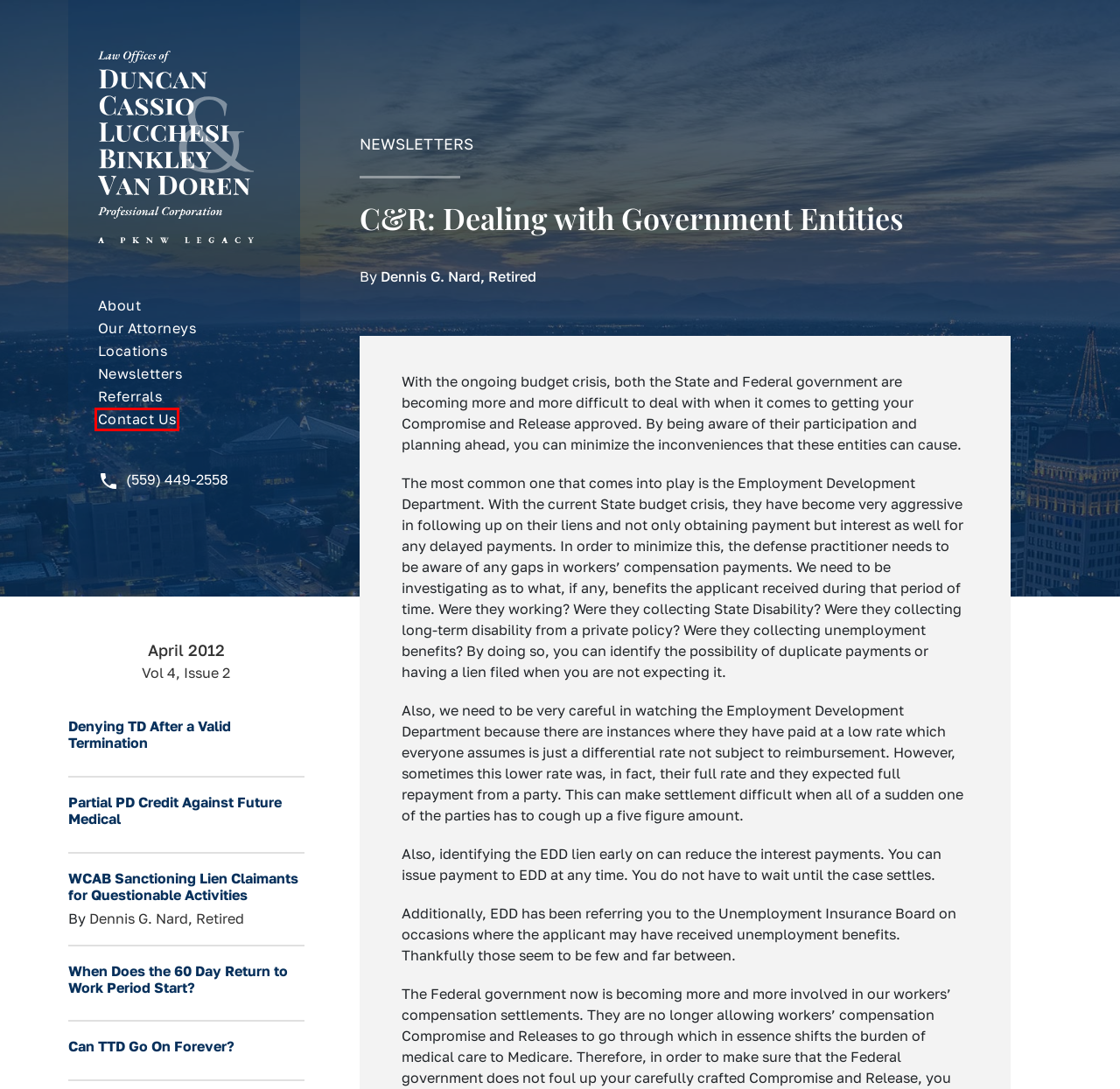Analyze the webpage screenshot with a red bounding box highlighting a UI element. Select the description that best matches the new webpage after clicking the highlighted element. Here are the options:
A. When Does the 60 Day Return to Work Period Start? - DCLBV
B. Partial PD Credit Against Future Medical - DCLBV
C. Locations - DCLBV
D. Newsletters - DCLBV
E. Can TTD Go On Forever? - DCLBV
F. Law Offices of DCLBV - DCLBV
G. Contact Us - DCLBV
H. Dennis G. Nard, Retired - DCLBV

G